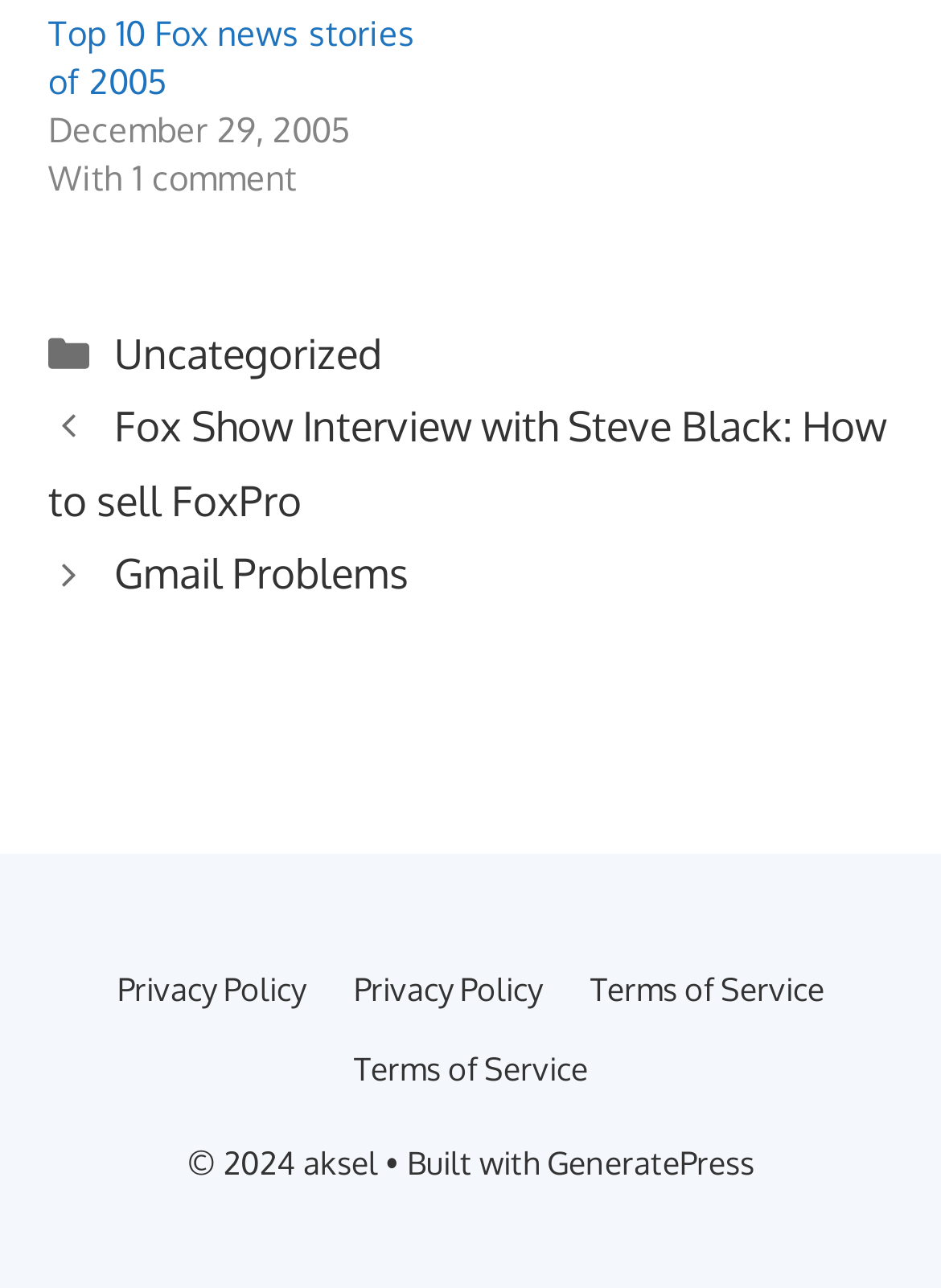Determine the bounding box coordinates of the region that needs to be clicked to achieve the task: "Read Privacy Policy".

[0.124, 0.753, 0.324, 0.783]